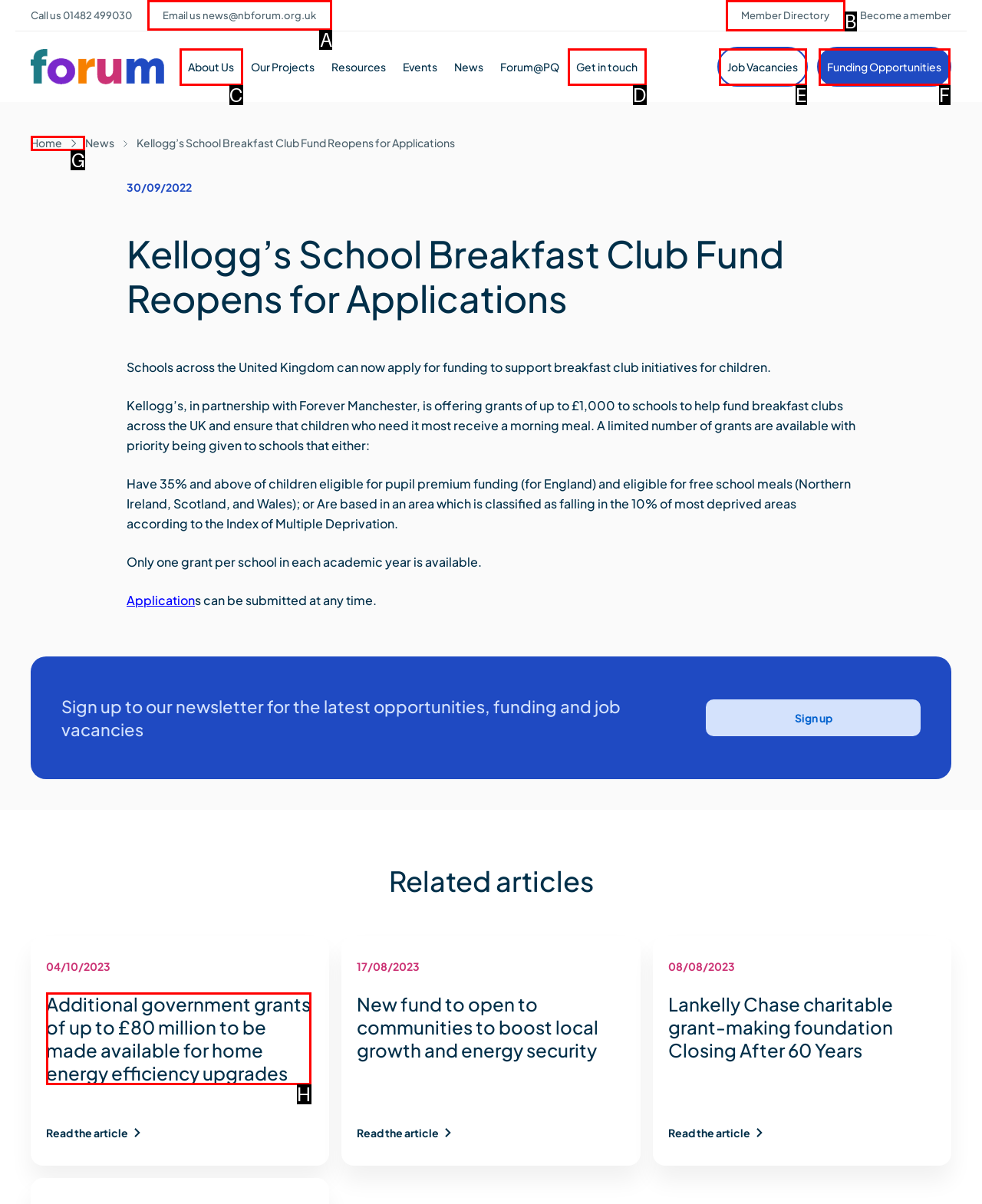Determine which HTML element to click on in order to complete the action: Email us.
Reply with the letter of the selected option.

A